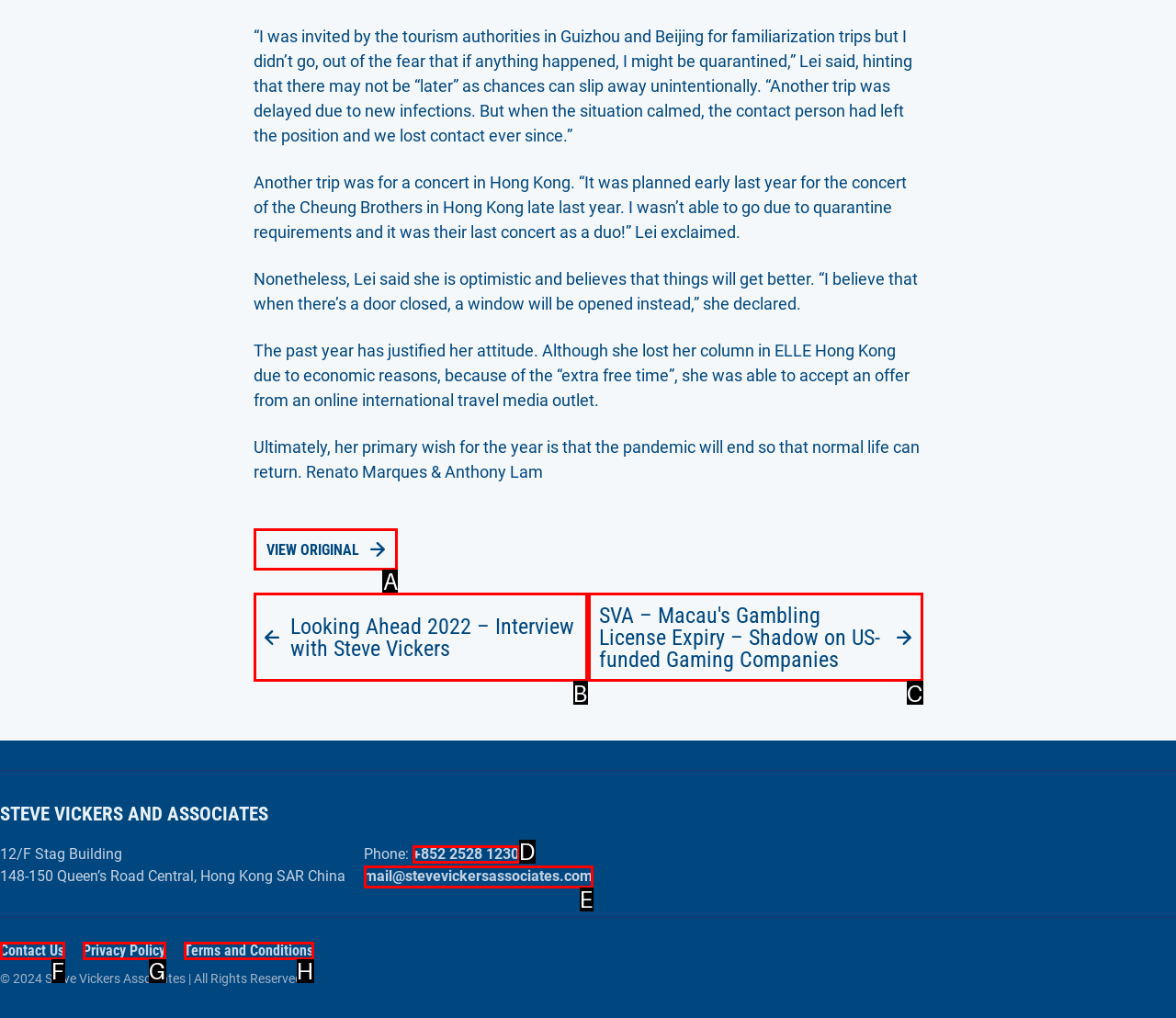Determine the letter of the UI element that you need to click to perform the task: View original article.
Provide your answer with the appropriate option's letter.

A